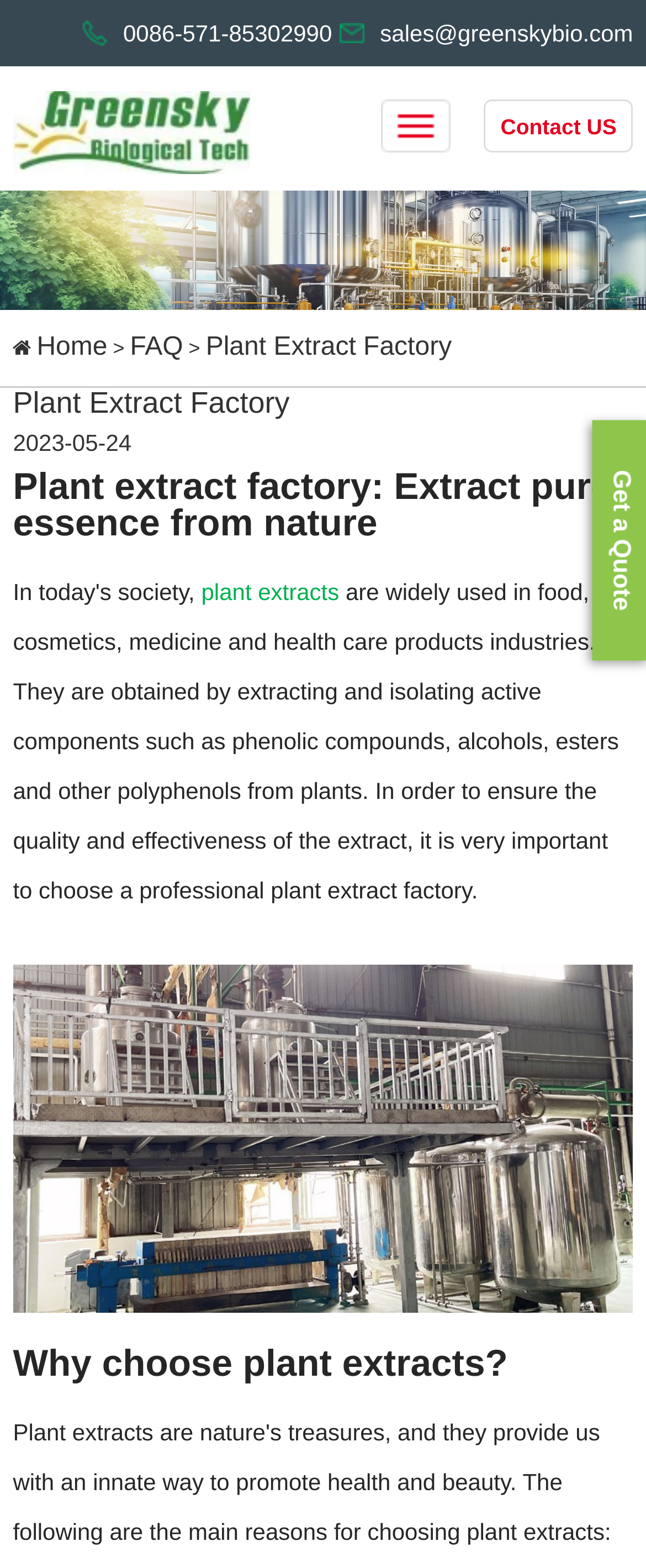Refer to the image and offer a detailed explanation in response to the question: What is the email address of the sales department?

I found the email address by looking at the static text element with the bounding box coordinates [0.588, 0.013, 0.98, 0.03] which contains the email address 'sales@greenskybio.com'.